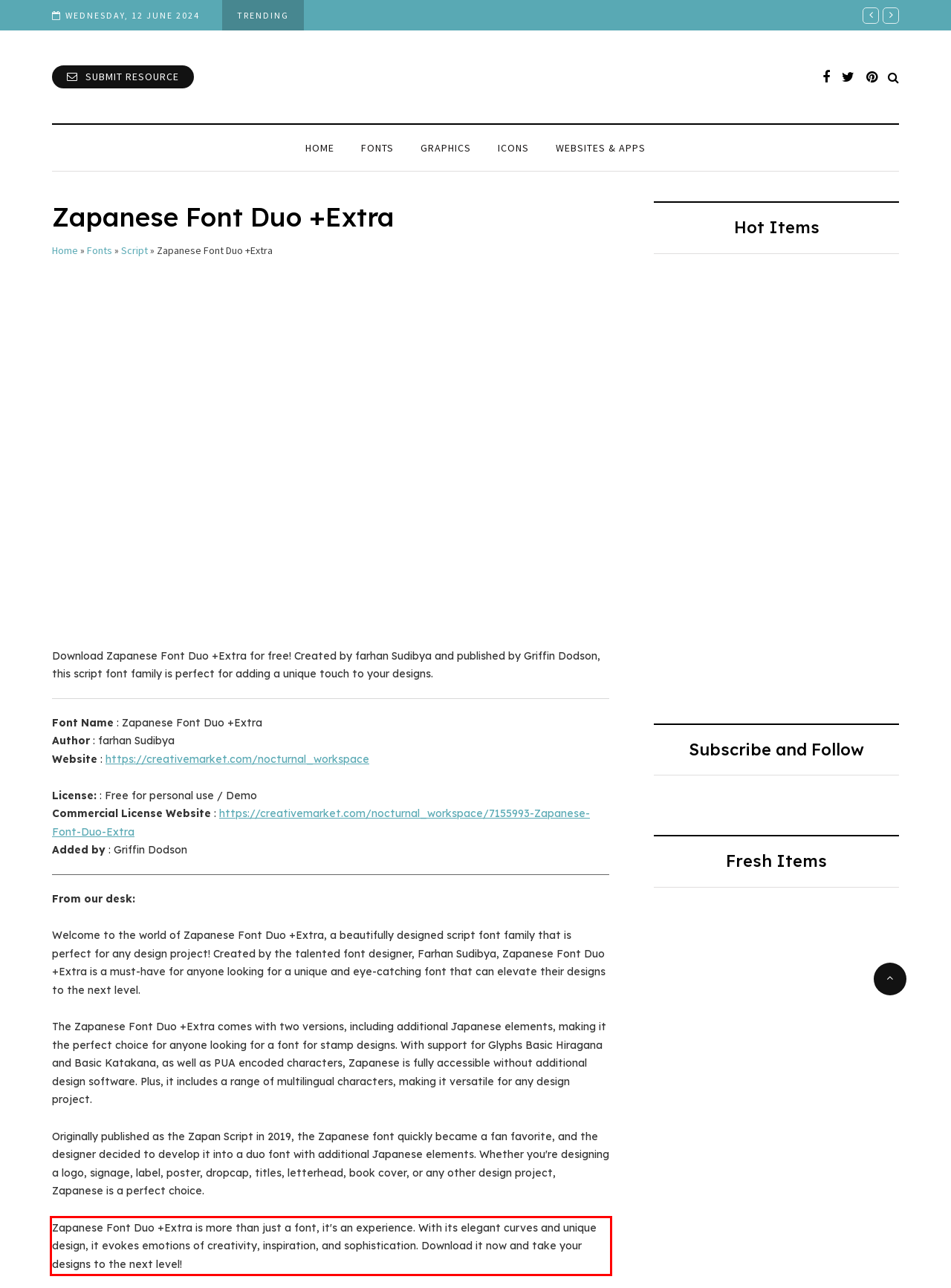You are given a webpage screenshot with a red bounding box around a UI element. Extract and generate the text inside this red bounding box.

Zapanese Font Duo +Extra is more than just a font, it's an experience. With its elegant curves and unique design, it evokes emotions of creativity, inspiration, and sophistication. Download it now and take your designs to the next level!